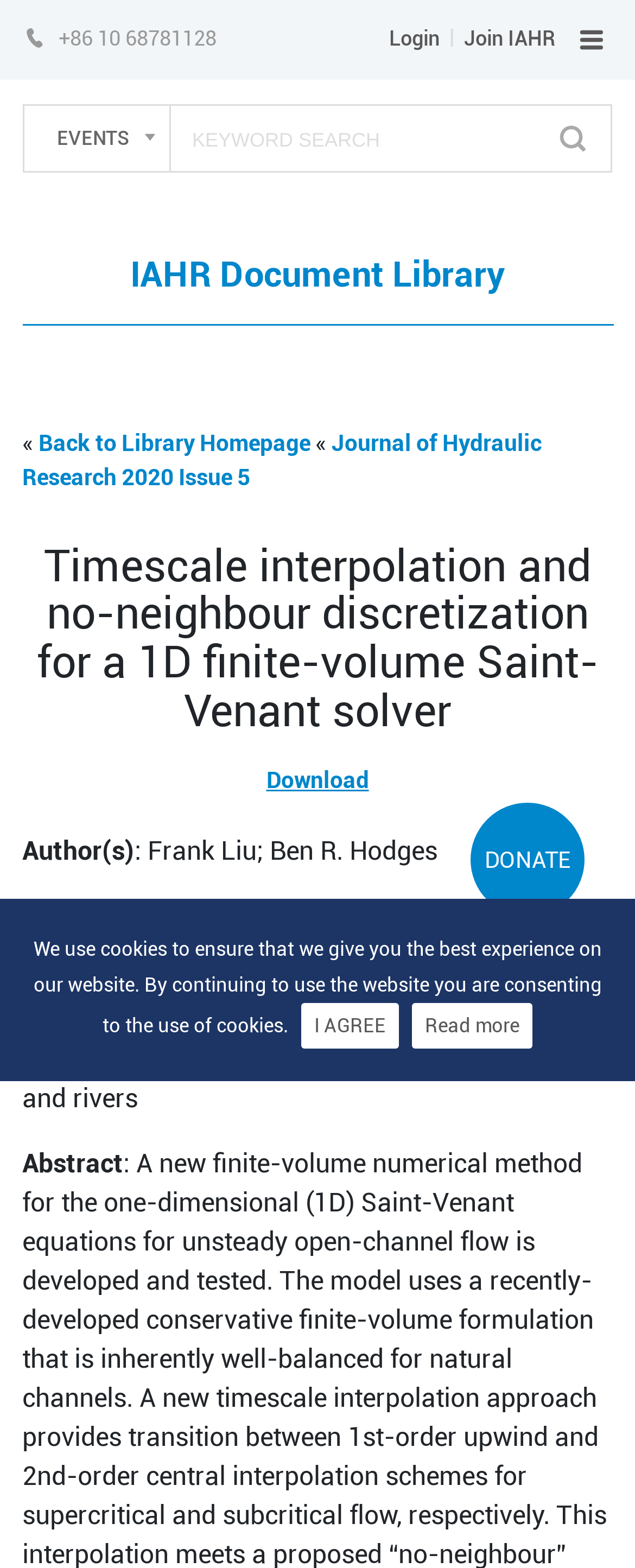Identify the bounding box coordinates necessary to click and complete the given instruction: "search for keywords".

[0.277, 0.081, 0.867, 0.097]